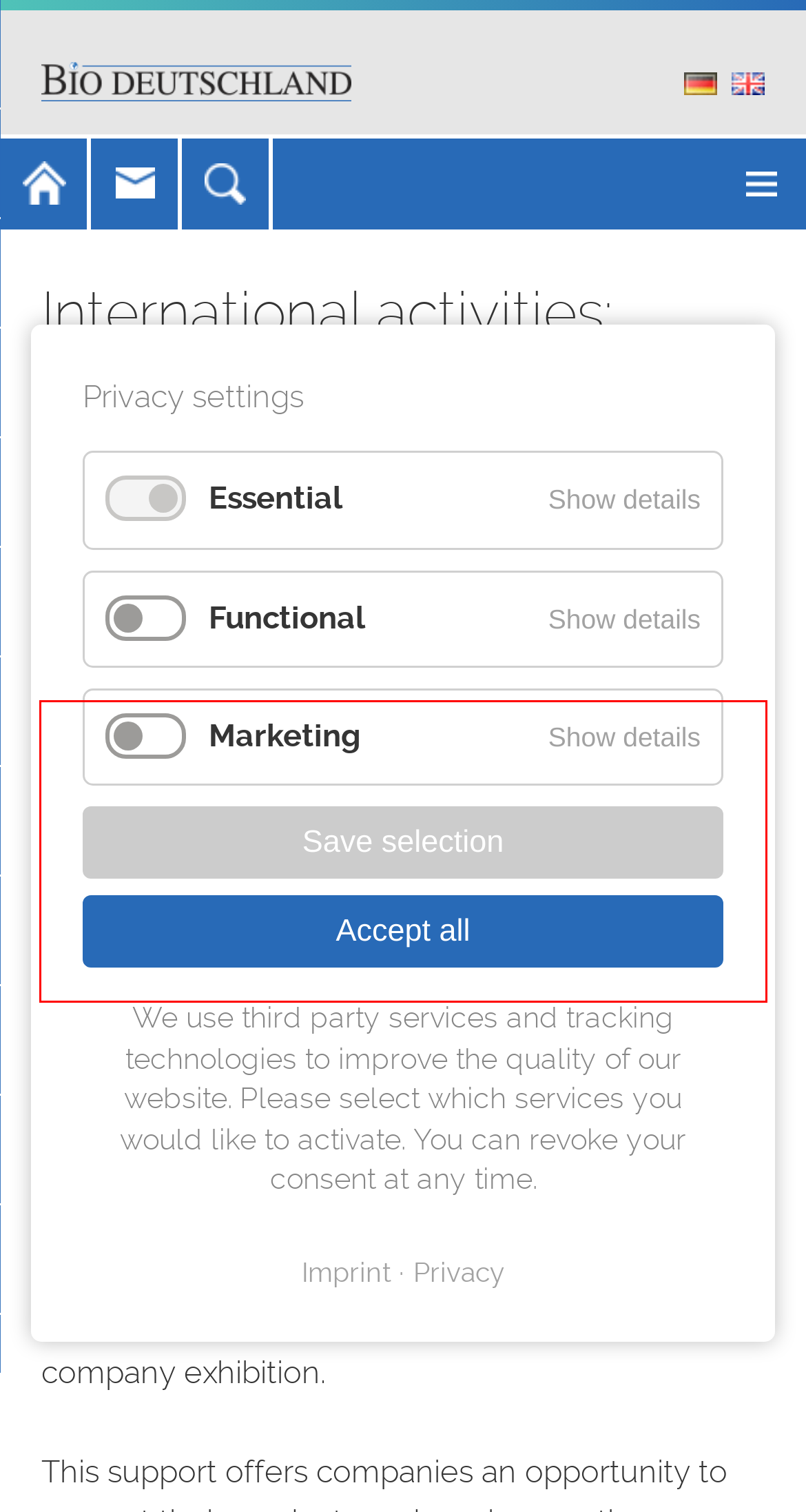Using OCR, extract the text content found within the red bounding box in the given webpage screenshot.

The great success of Analytica China 2010, which was attended by over 15,000 visitors, confirmed the event’s role as a meeting place for manufacturers from the Chinese analysis, diagnostics, laboratory technology and biotechnology sectors.